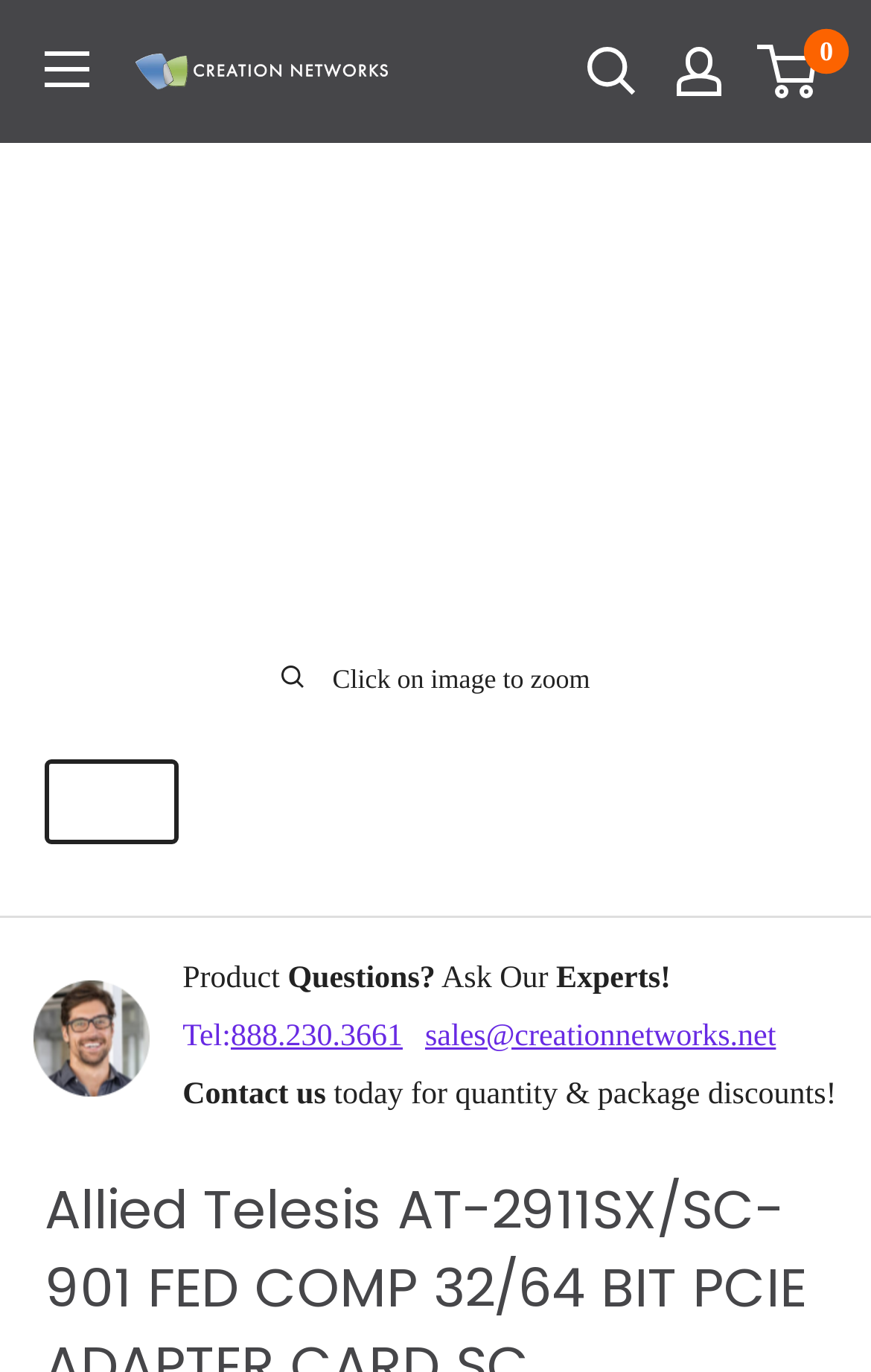What is the phone number for sales?
Relying on the image, give a concise answer in one word or a brief phrase.

888.230.3661